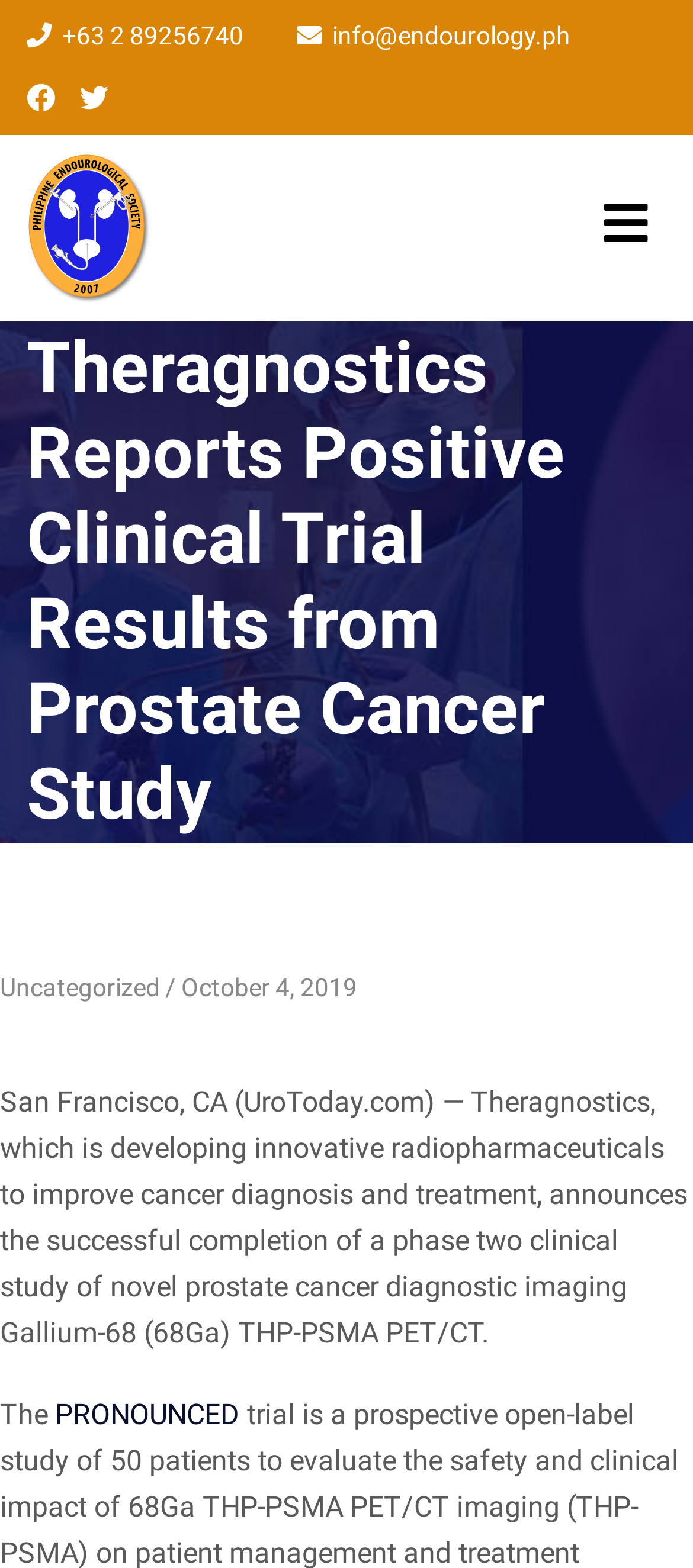What is the date of the clinical study announcement?
Provide a detailed answer to the question, using the image to inform your response.

I found the date of the clinical study announcement by looking at the link element with the bounding box coordinates [0.262, 0.621, 0.515, 0.639], which contains the text 'October 4, 2019'.